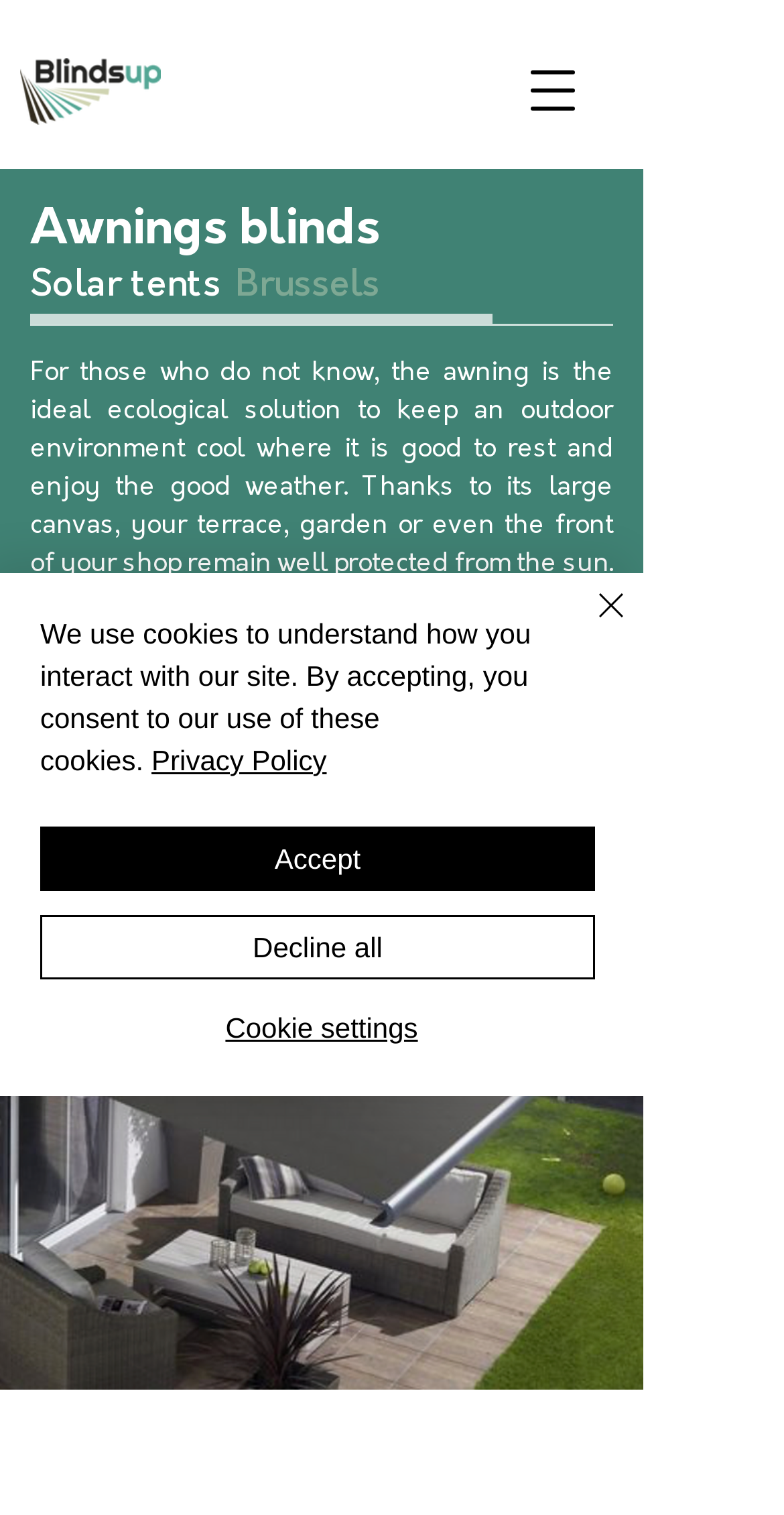Refer to the image and provide a thorough answer to this question:
What is the image below the navigation menu?

The image below the navigation menu is described as 'Store-banne-Blindsup' which is an image element with a bounding box coordinate of [0.0, 0.56, 0.821, 0.917].